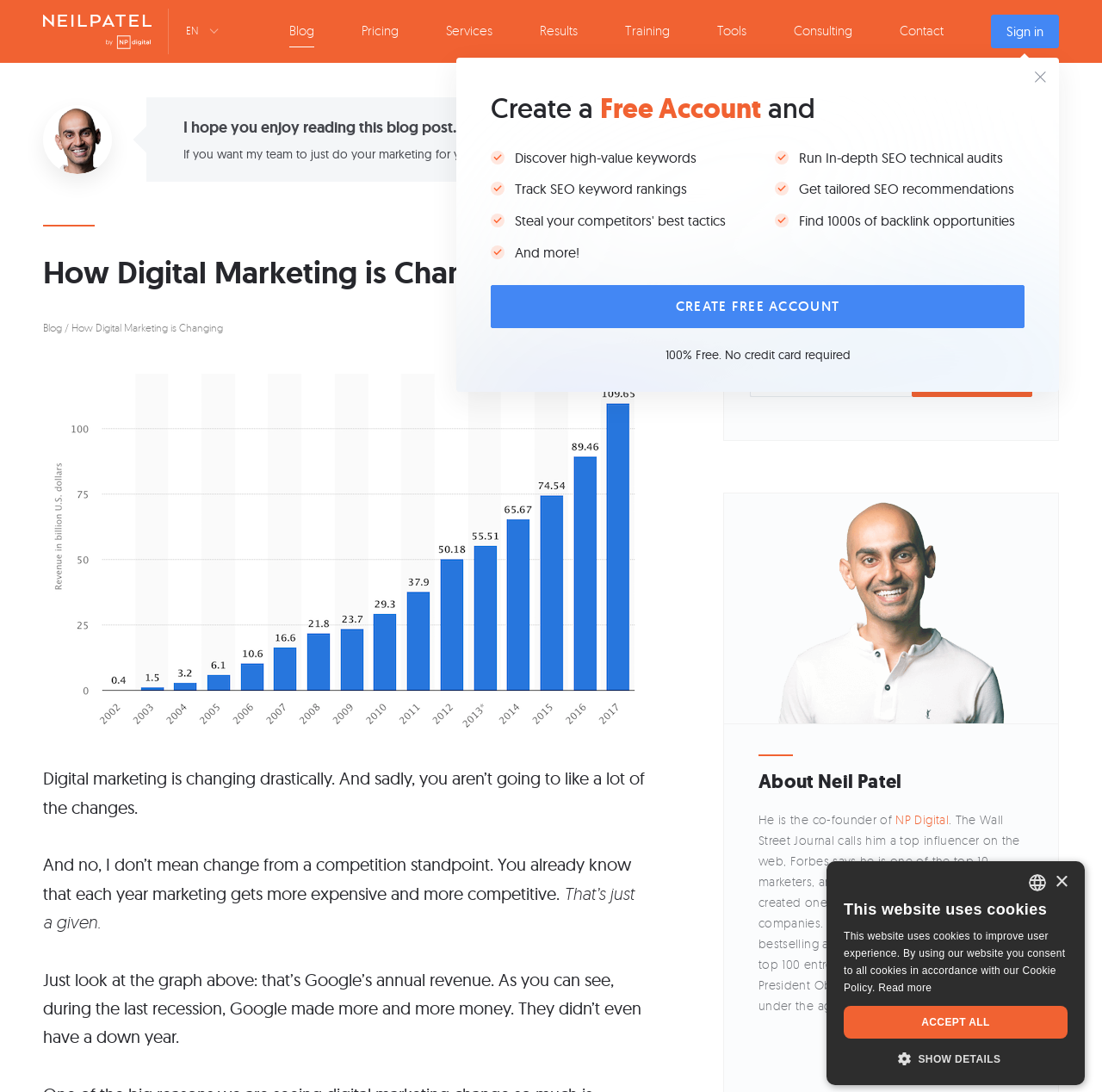Reply to the question with a single word or phrase:
What is the topic of the blog post?

Digital marketing